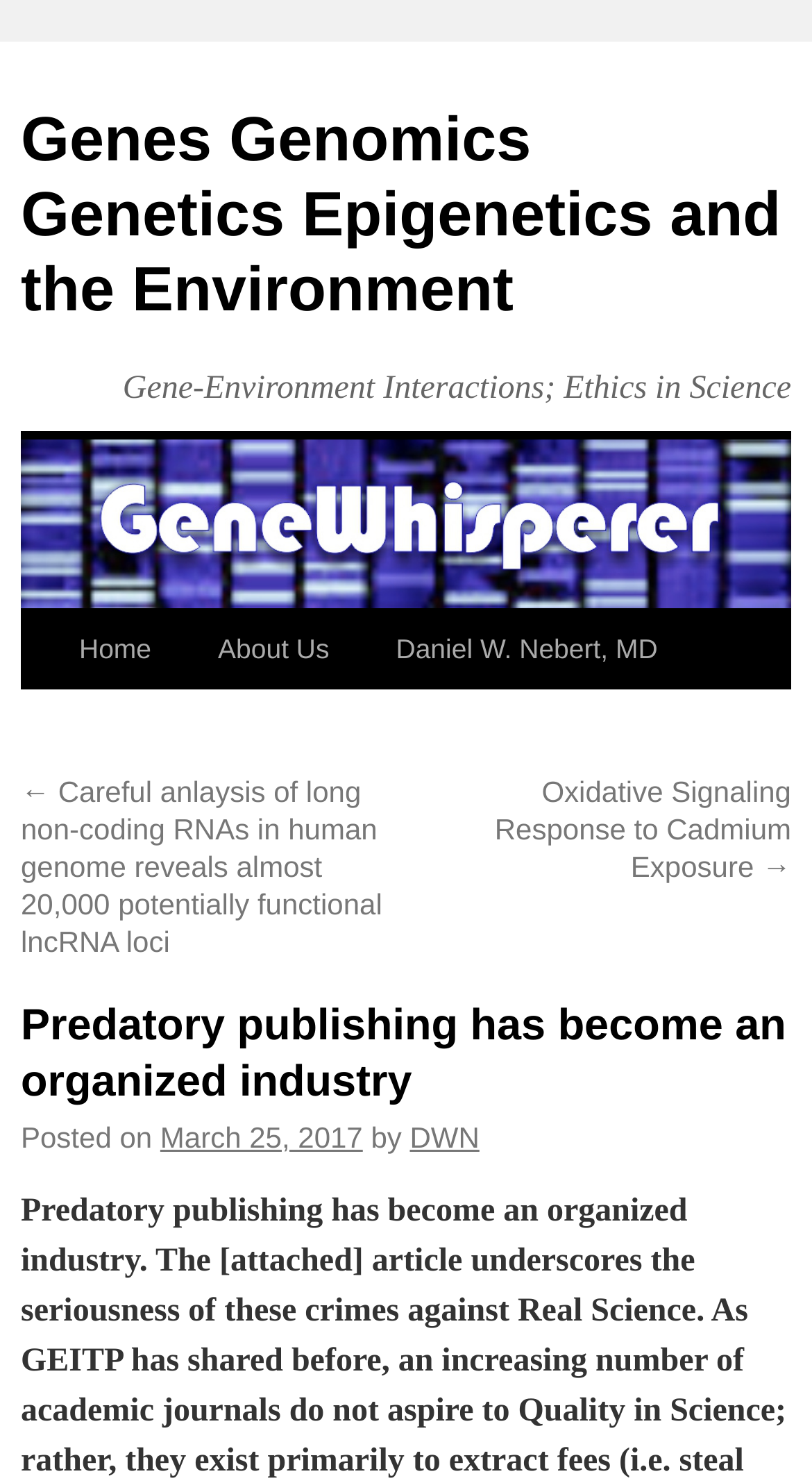Determine the bounding box coordinates for the HTML element described here: "About Us".

[0.227, 0.412, 0.447, 0.465]